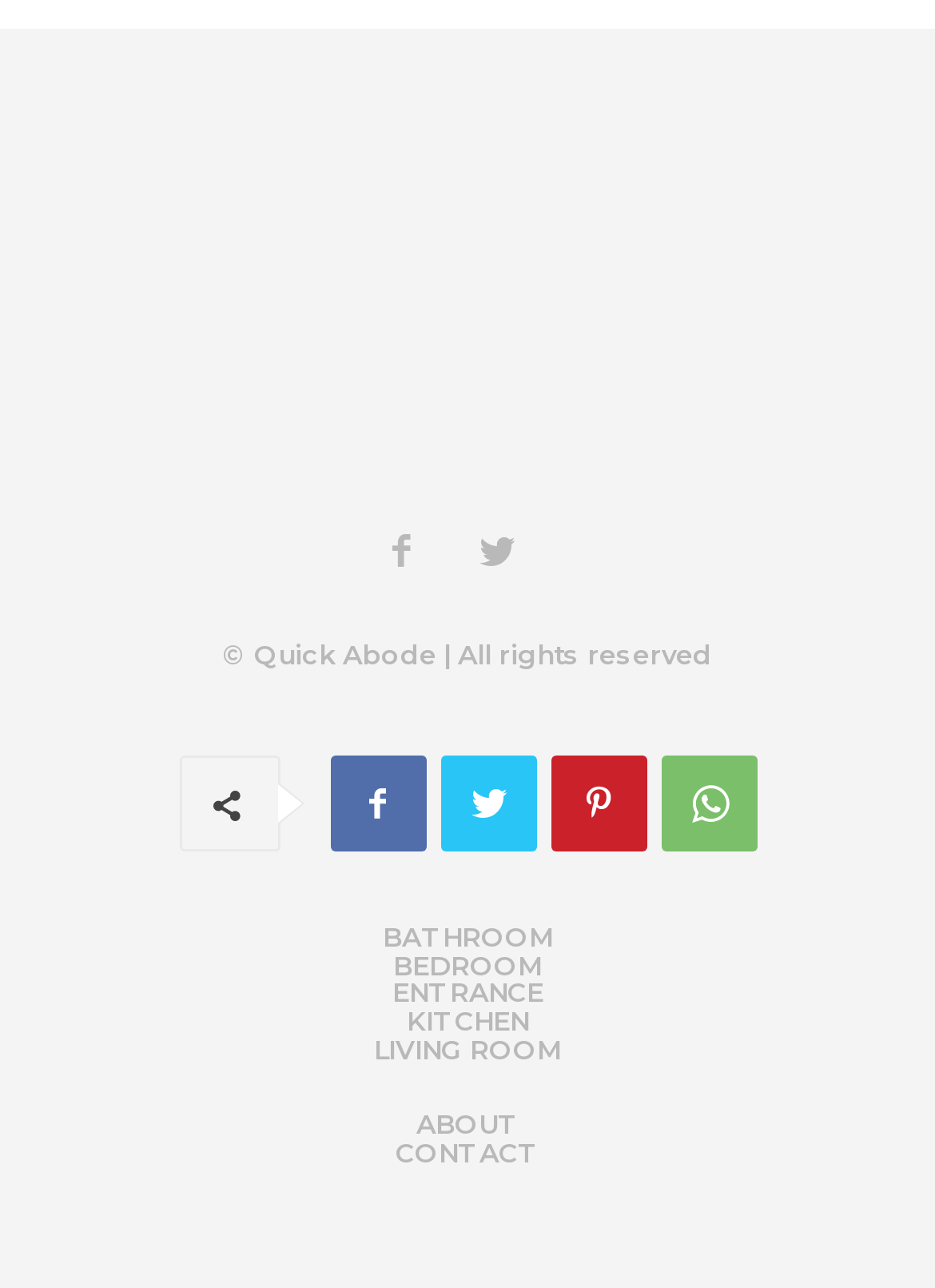Pinpoint the bounding box coordinates of the clickable element to carry out the following instruction: "Contact us."

[0.423, 0.885, 0.577, 0.906]